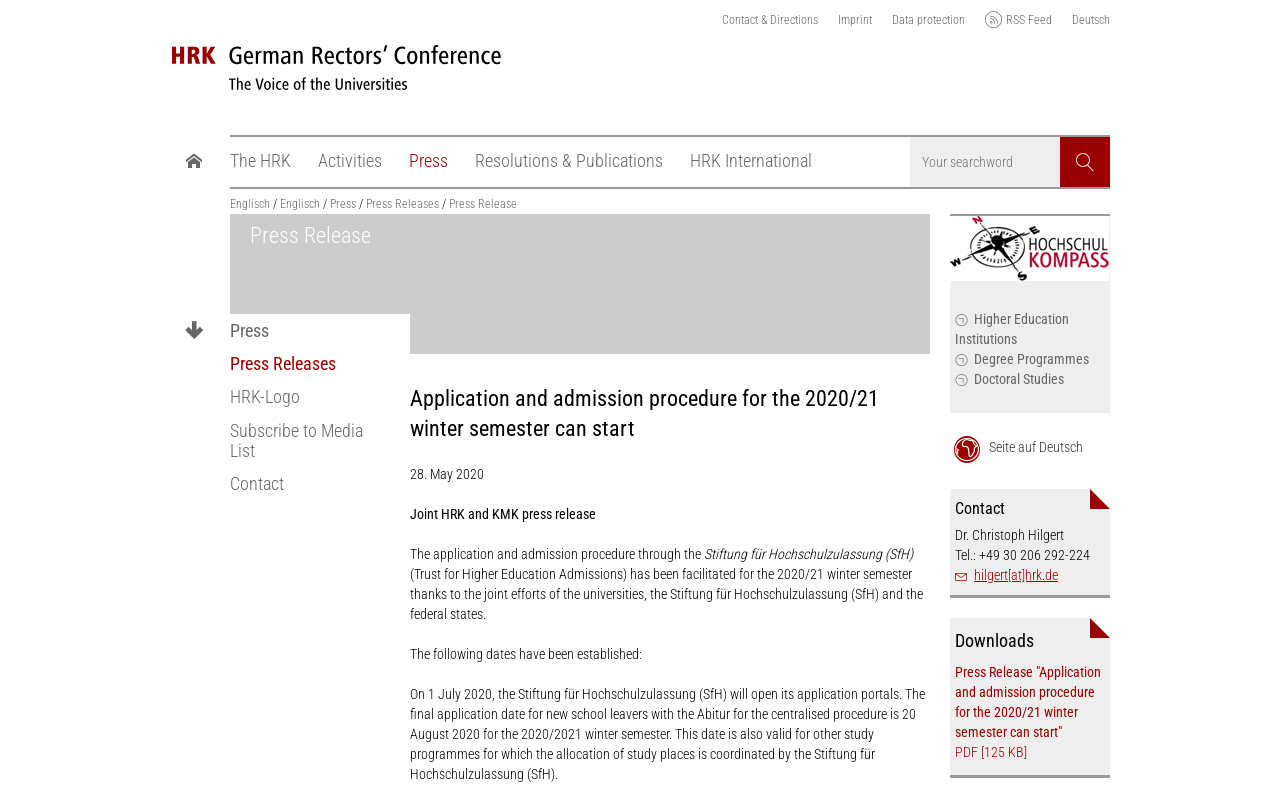Provide a thorough and detailed response to the question by examining the image: 
What is the final application date for new school leavers with the Abitur for the centralised procedure?

The final application date for new school leavers with the Abitur for the centralised procedure is mentioned in the press release, which is located in the main content area of the webpage, and it is stated as 'The final application date for new school leavers with the Abitur for the centralised procedure is 20 August 2020 for the 2020/2021 winter semester'.